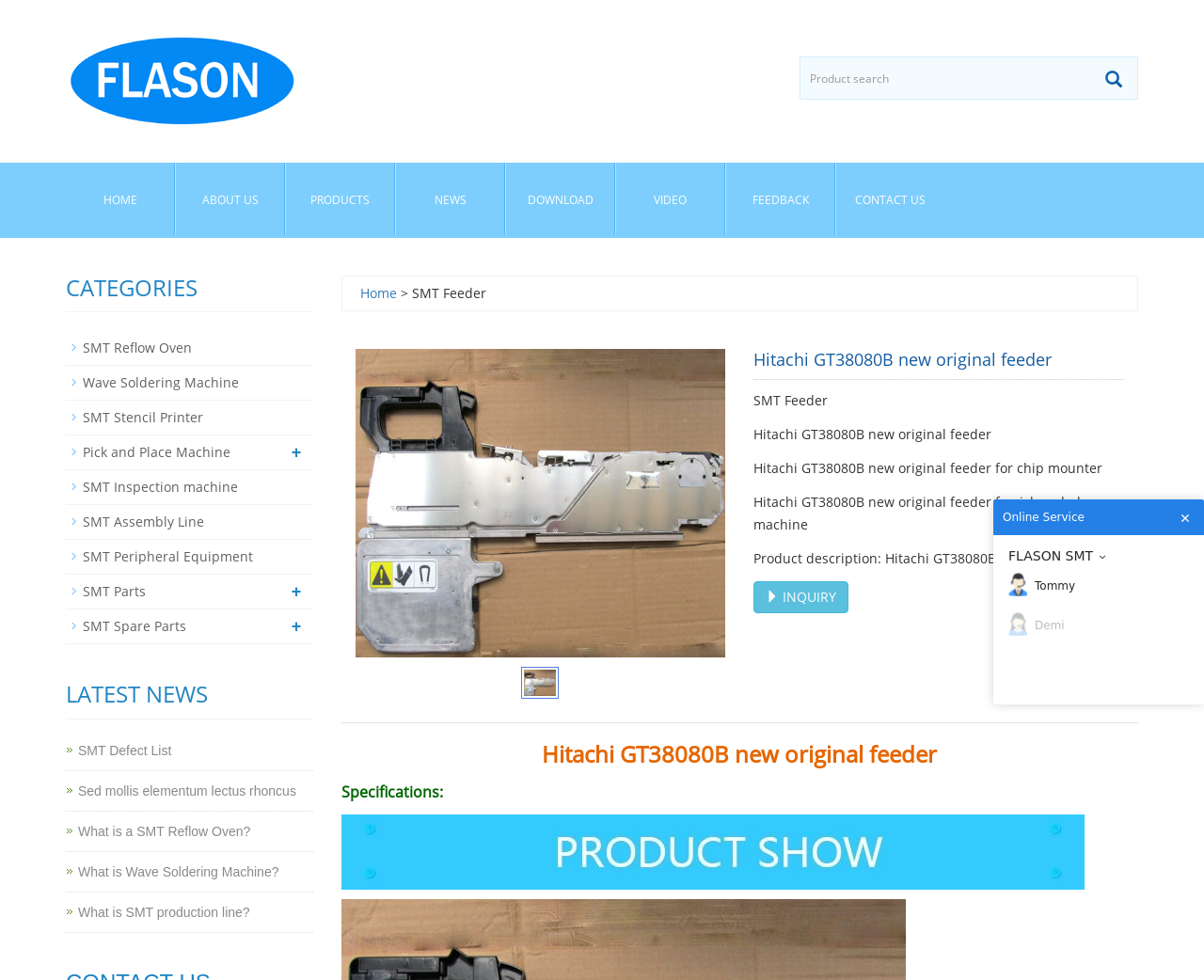Find the bounding box of the web element that fits this description: "Contact us".

[0.695, 0.166, 0.784, 0.239]